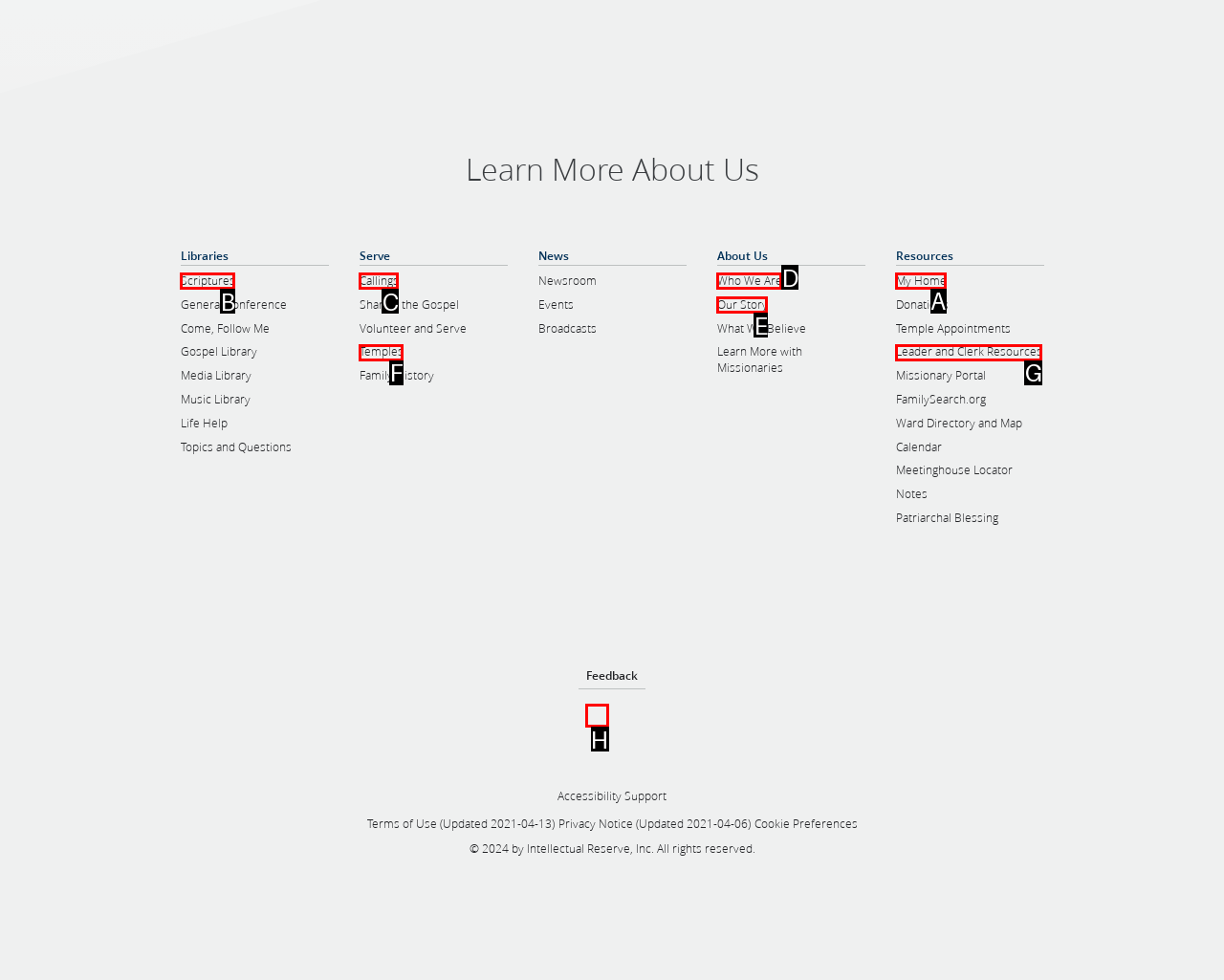To achieve the task: Access My Home, which HTML element do you need to click?
Respond with the letter of the correct option from the given choices.

A